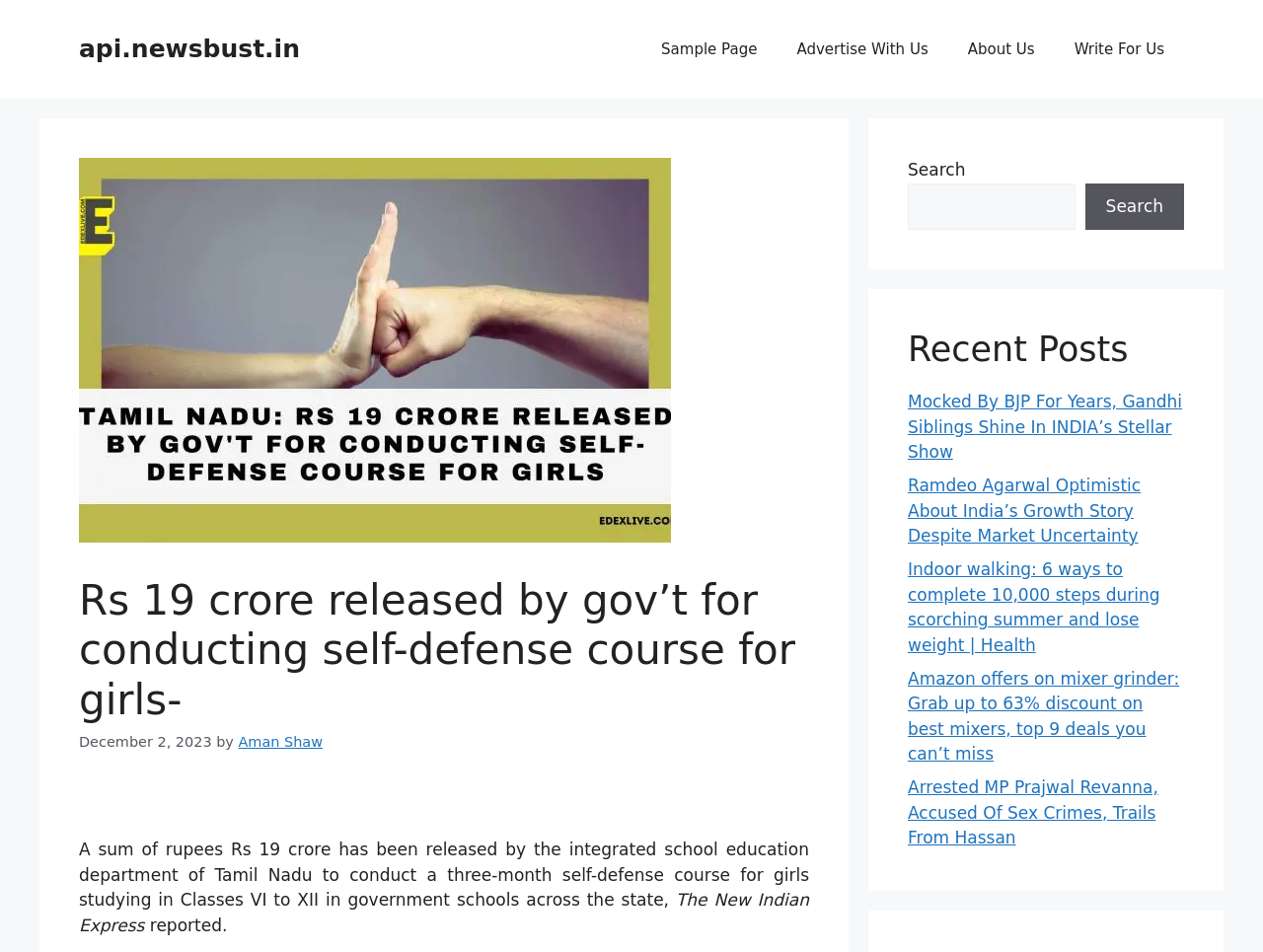Locate the bounding box coordinates of the clickable region to complete the following instruction: "Check recent posts."

[0.719, 0.345, 0.938, 0.389]